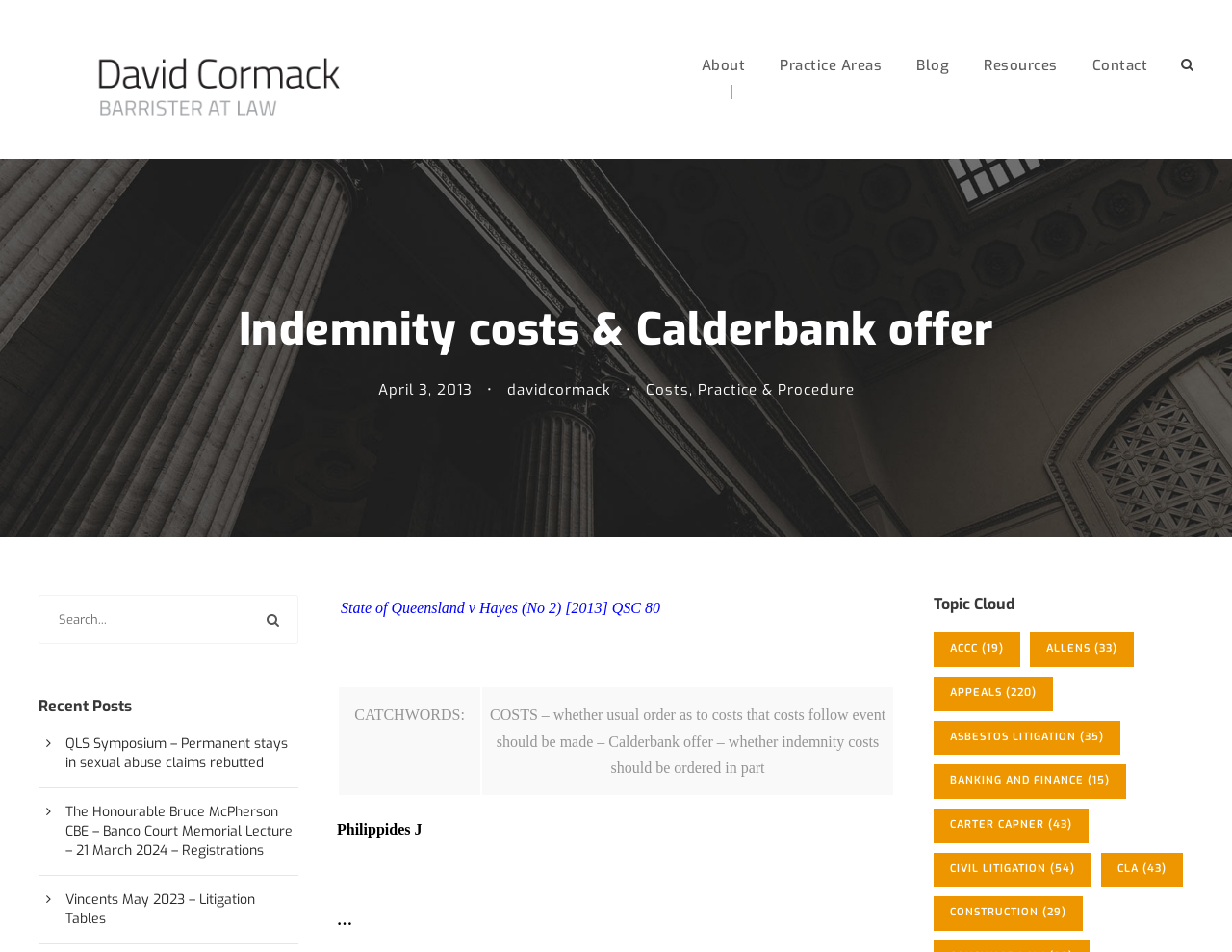Convey a detailed summary of the webpage, mentioning all key elements.

This webpage appears to be a blog or article page focused on a specific legal topic, "Indemnity costs & Calderbank offer". The page has a header section with a logo image and a navigation menu with links to "About", "Practice Areas", "Blog", "Resources", and "Contact". 

Below the header, there is a heading that repeats the title "Indemnity costs & Calderbank offer". On the same line, there are links to "April 3, 2013", "davidcormack", "Costs", and "Practice & Procedure", separated by bullet points. 

The main content of the page is a table with a single row, containing two cells. The first cell has the label "CATCHWORDS:", and the second cell contains a lengthy text describing the court case "State of Queensland v Hayes (No 2) [2013] QSC 80". 

Below the table, there is a section with the judge's name, "Philippides J", followed by an ellipsis. 

On the left side of the page, there is a search box with a "Search" button. Below the search box, there is a heading "Recent Posts" with three links to recent blog posts. 

Further down, there is a heading "Topic Cloud" with several links to topics, each with a number of items in parentheses. These topics include "ACCC", "Allens", "Appeals", "Asbestos litigation", "Banking and Finance", "Carter Capner", "Civil Litigation", "CLA", and "Construction".